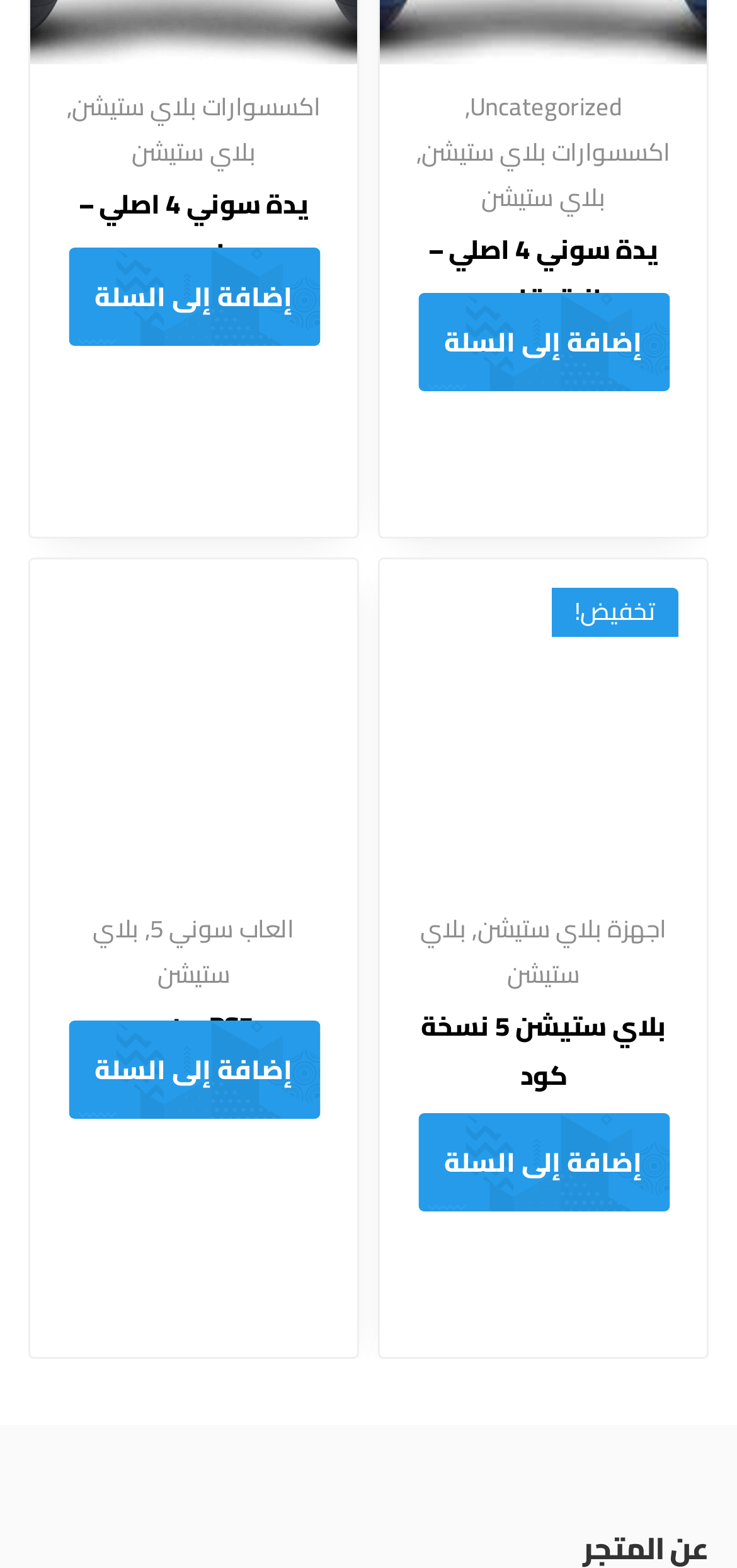Provide the bounding box coordinates of the area you need to click to execute the following instruction: "Click on 'اجهزة بلاي ستيشن' link".

[0.648, 0.577, 0.905, 0.606]